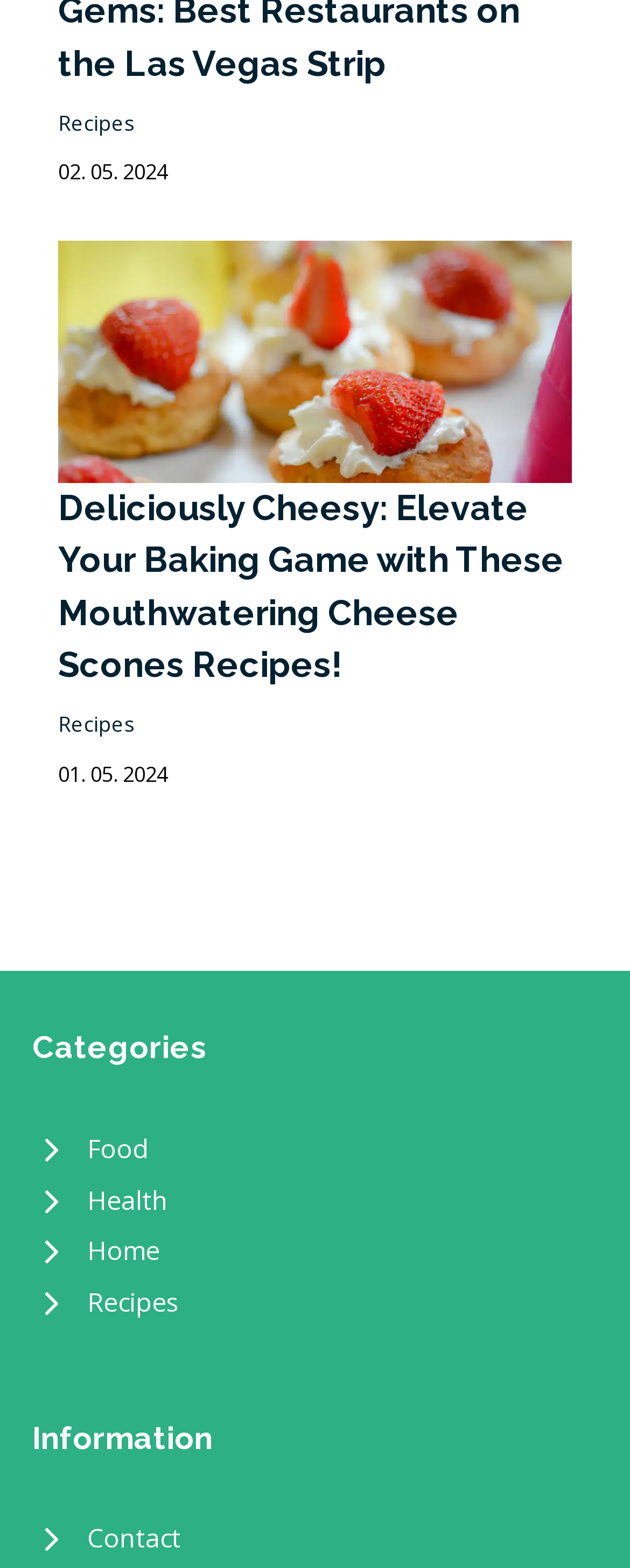Can you show the bounding box coordinates of the region to click on to complete the task described in the instruction: "go to Recipes"?

[0.092, 0.069, 0.215, 0.088]